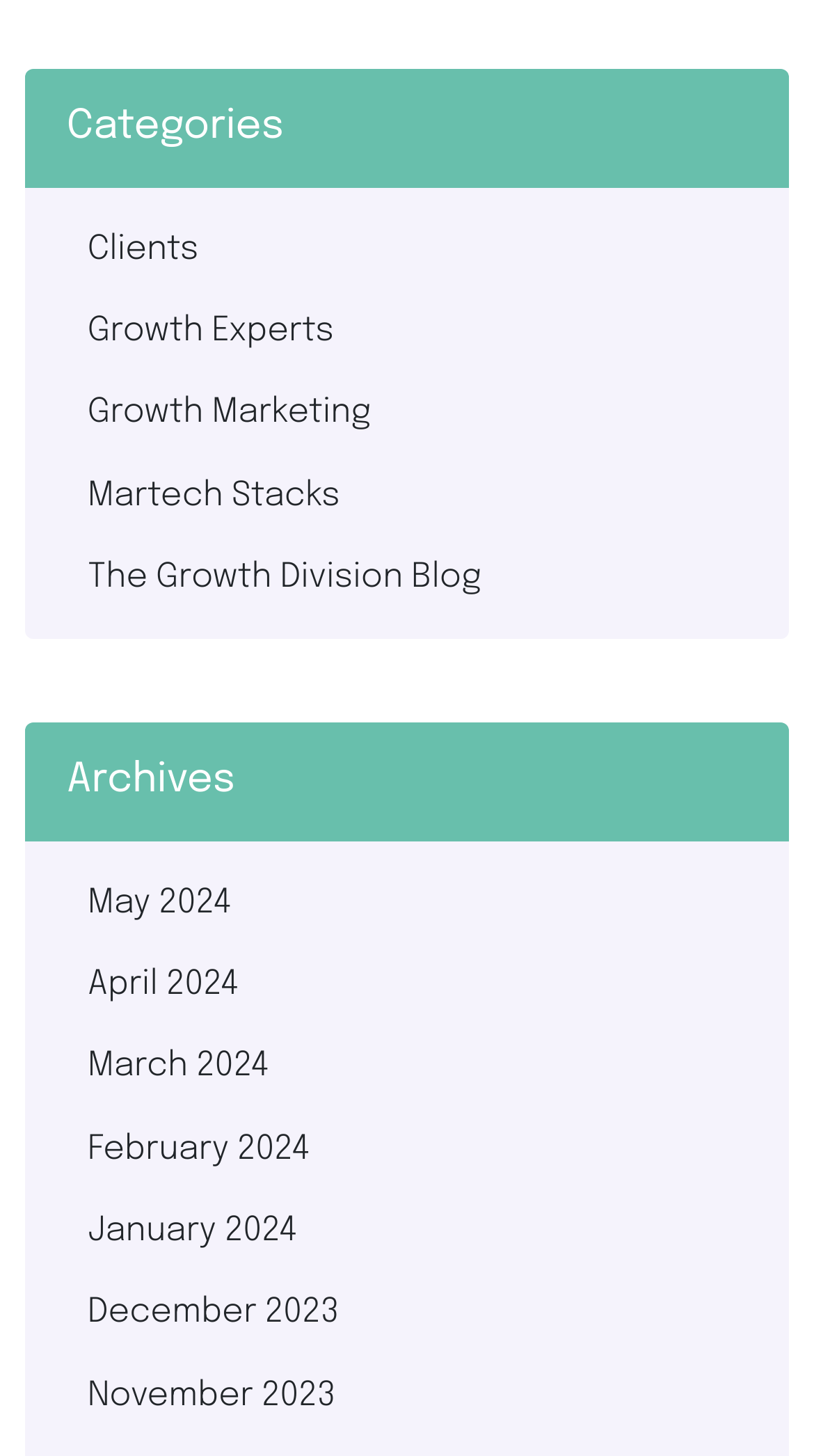Give a one-word or short-phrase answer to the following question: 
What is the position of 'Growth Marketing' in the categories list?

3